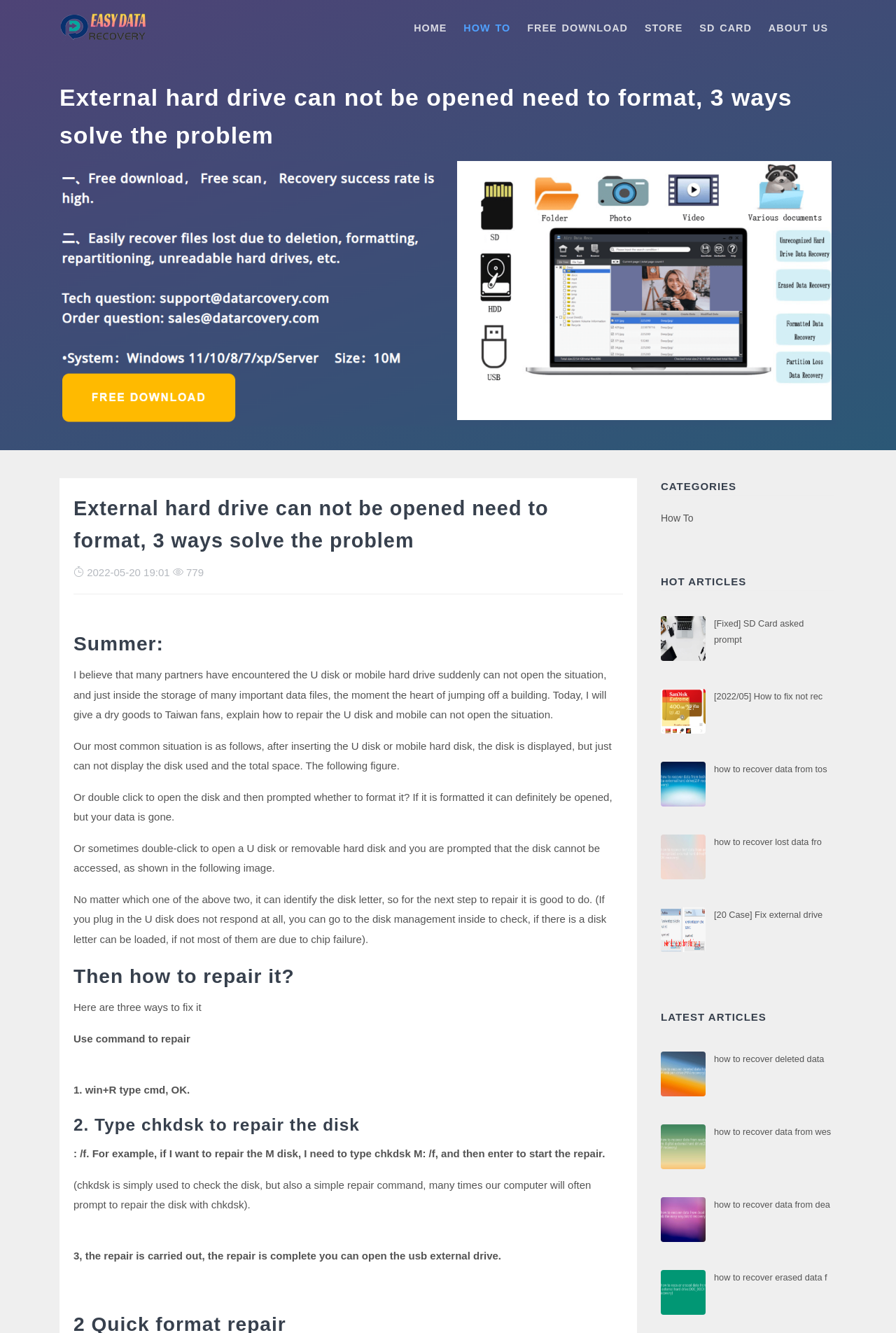Please specify the bounding box coordinates of the area that should be clicked to accomplish the following instruction: "Click the SD CARD link". The coordinates should consist of four float numbers between 0 and 1, i.e., [left, top, right, bottom].

[0.771, 0.005, 0.848, 0.037]